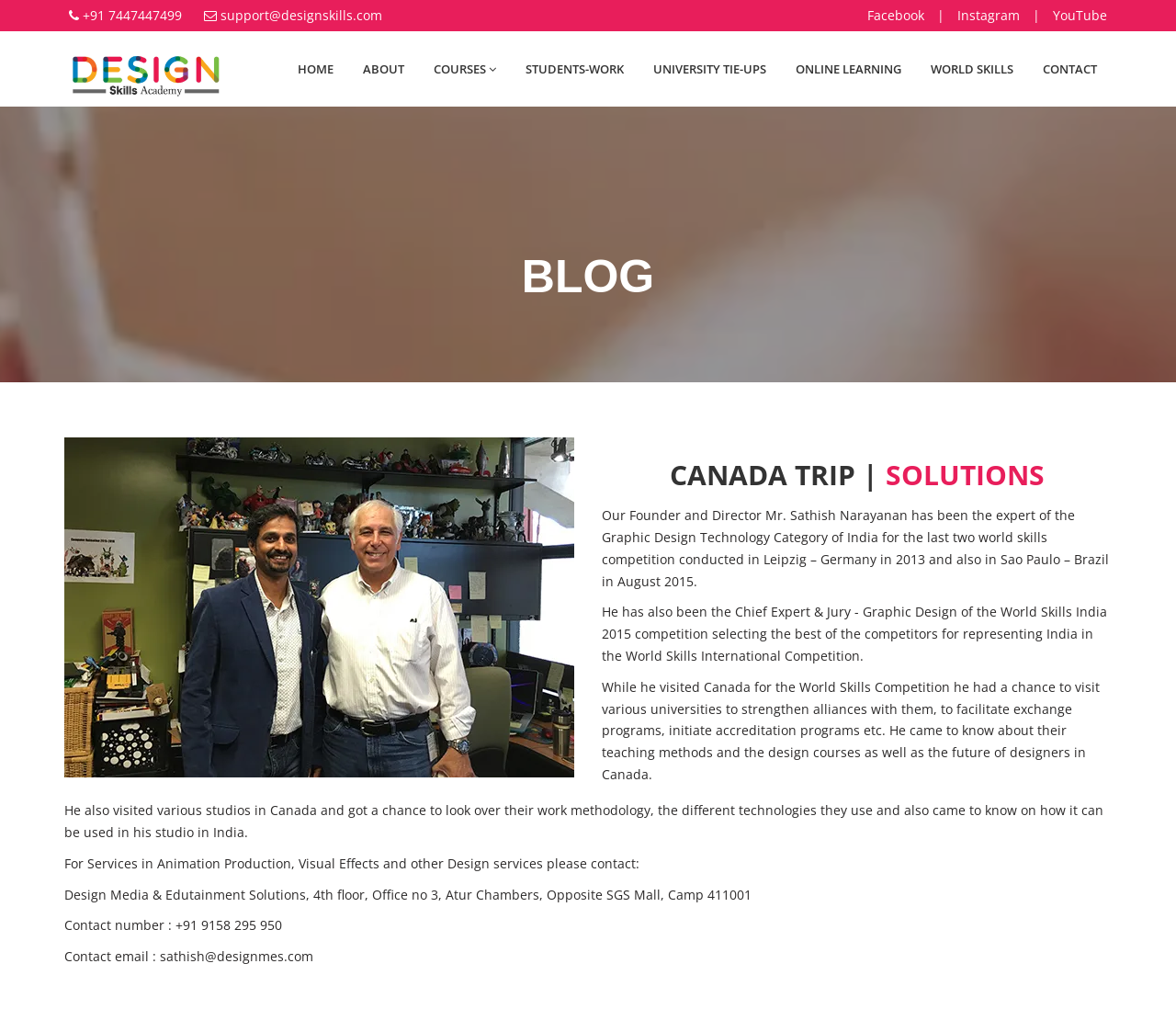How many social media links are available at the top of the webpage?
Answer the question with a detailed and thorough explanation.

I counted the number of link elements at the top of the webpage, which are 'Facebook', 'Instagram', and 'YouTube', and found that there are three social media links.